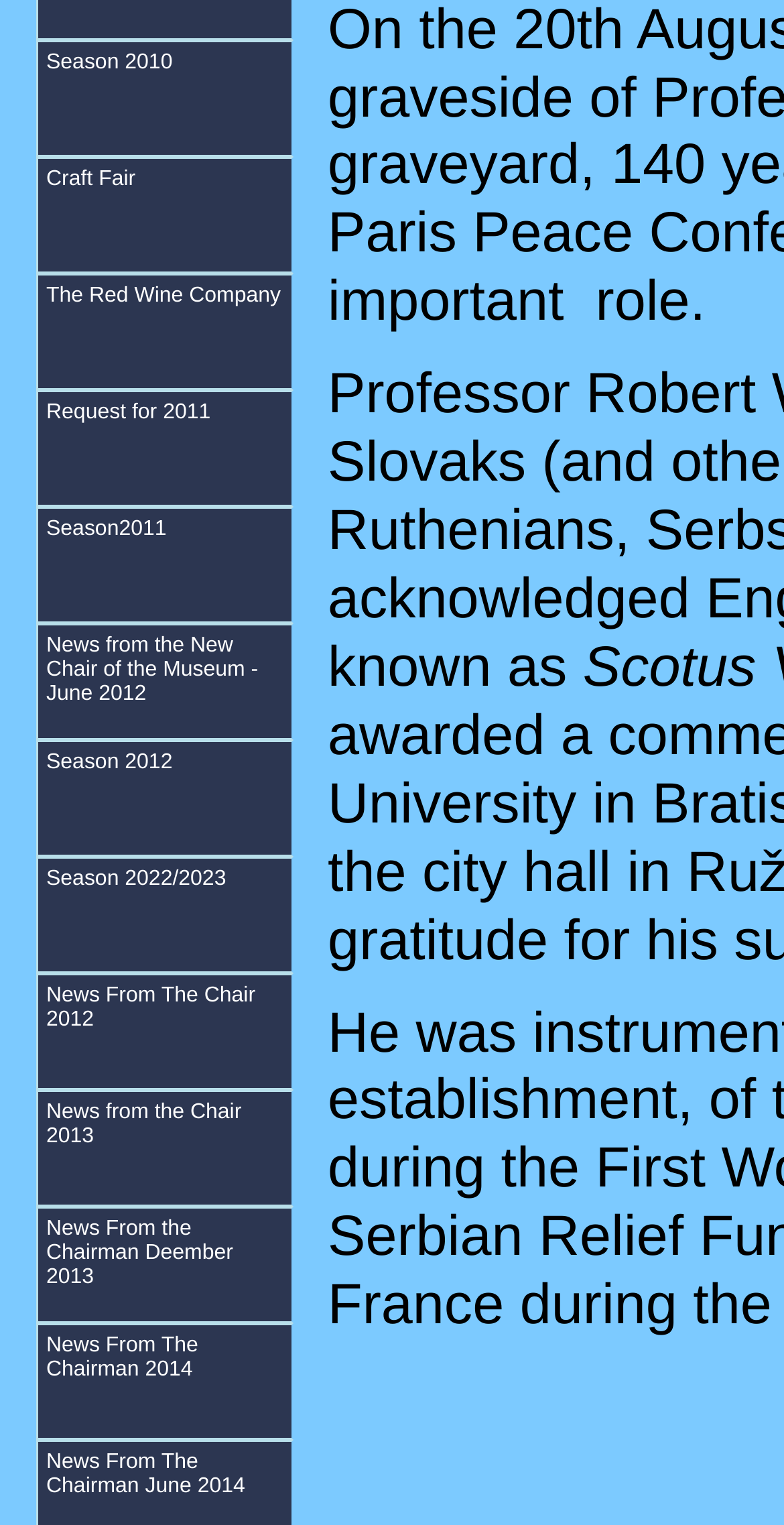Identify the bounding box of the HTML element described as: "here".

None